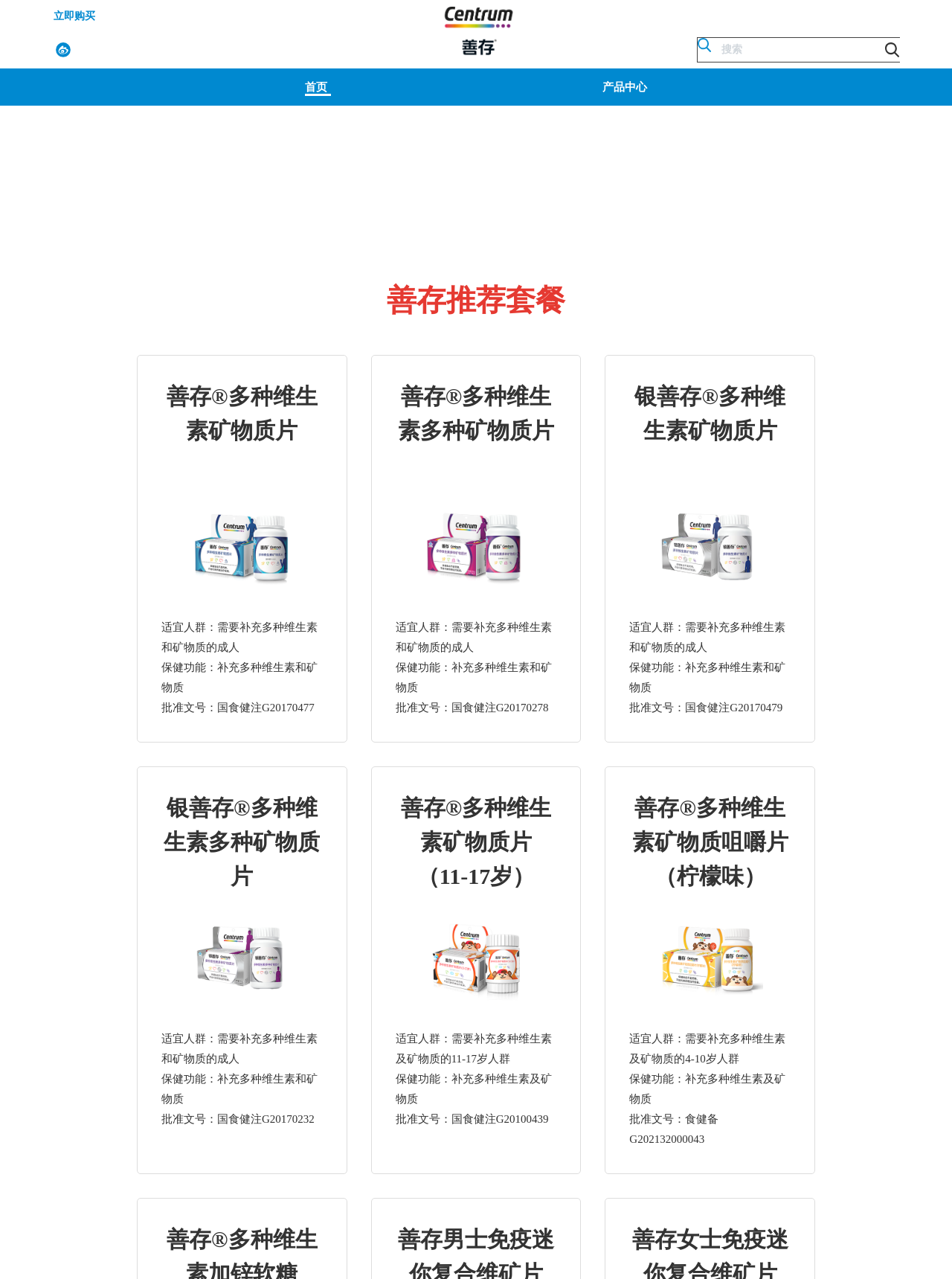Can you provide the bounding box coordinates for the element that should be clicked to implement the instruction: "Click on Boiler Repair"?

None